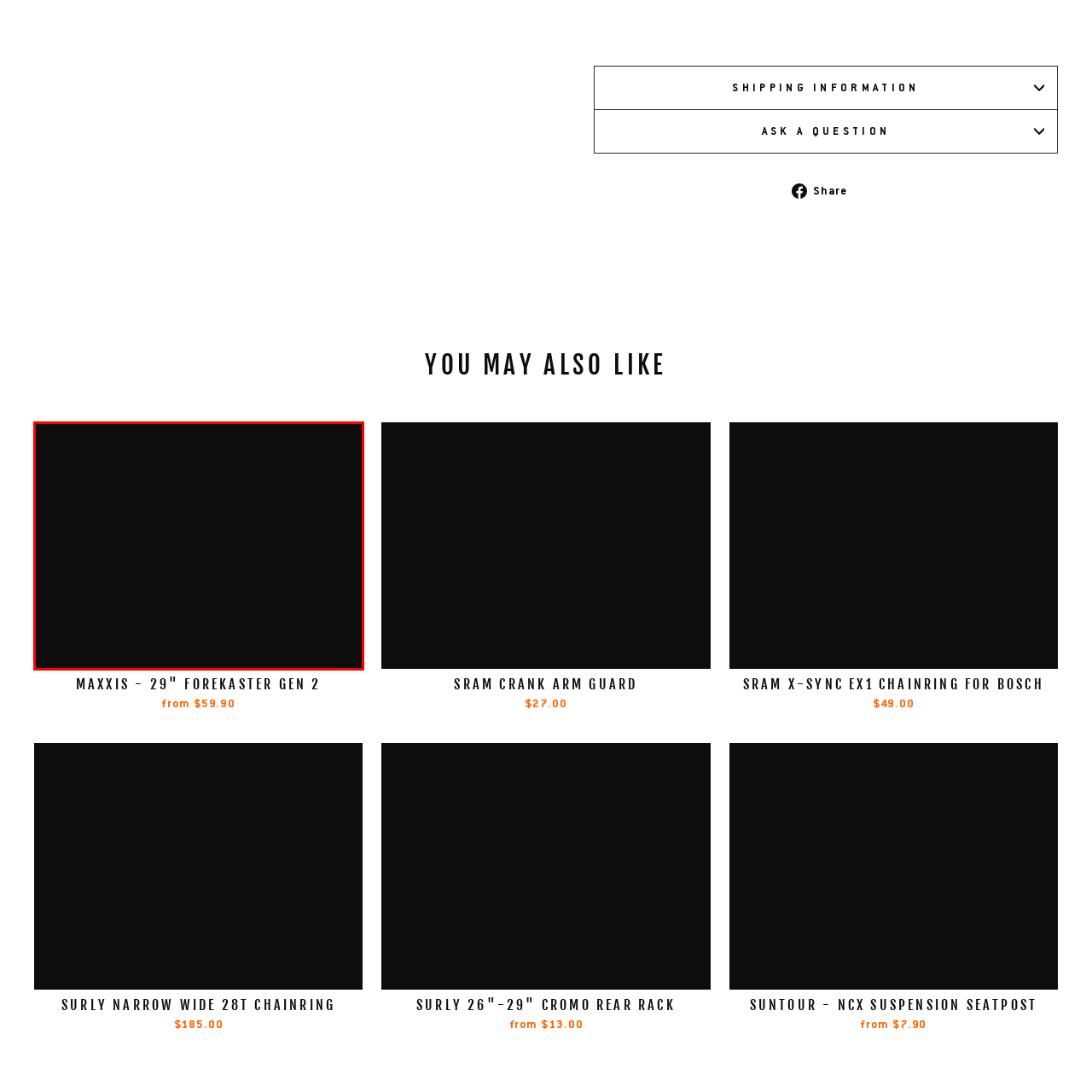Where is the tire presented?
Pay attention to the image surrounded by the red bounding box and respond to the question with a detailed answer.

The caption states that the tire is presented amid other products on a retail webpage, indicating its availability for purchase, likely paired with specifications and pricing information to aid potential buyers.